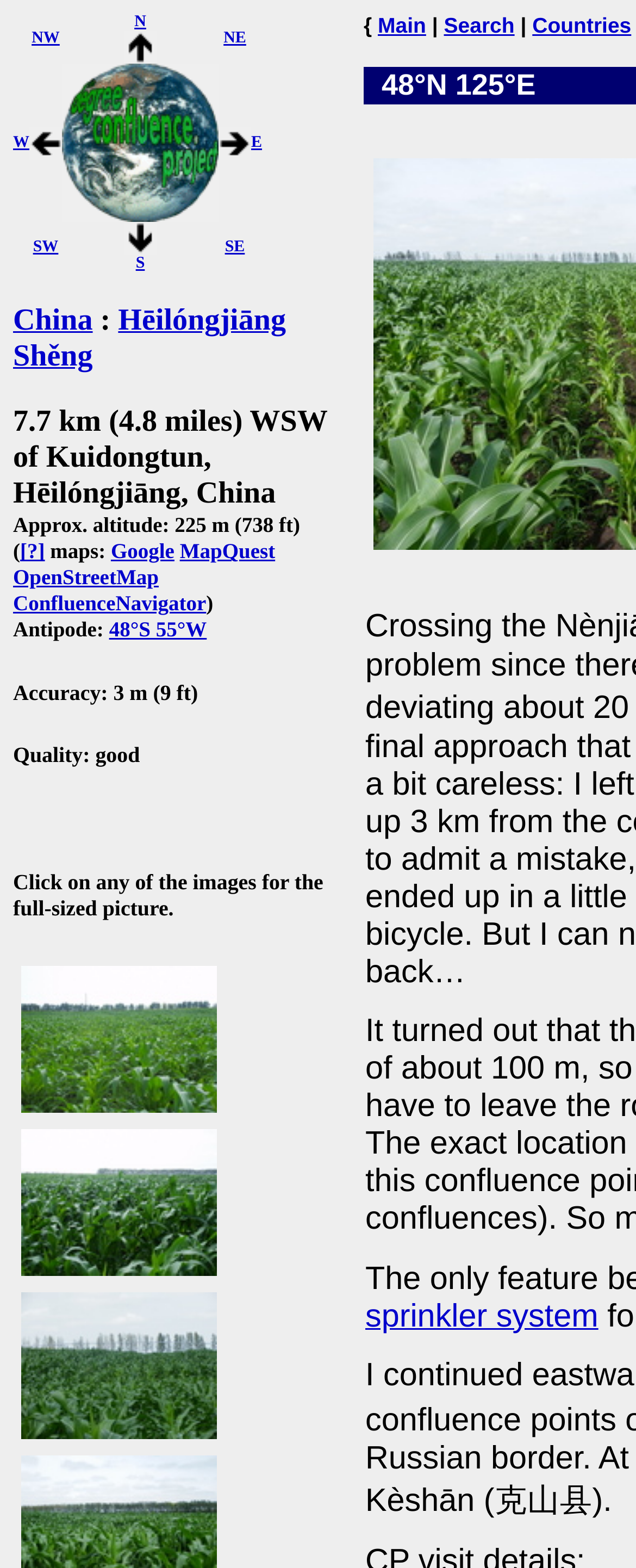Identify the bounding box coordinates of the specific part of the webpage to click to complete this instruction: "Click on the link to view the full-sized picture of View to the North".

[0.021, 0.819, 0.354, 0.837]